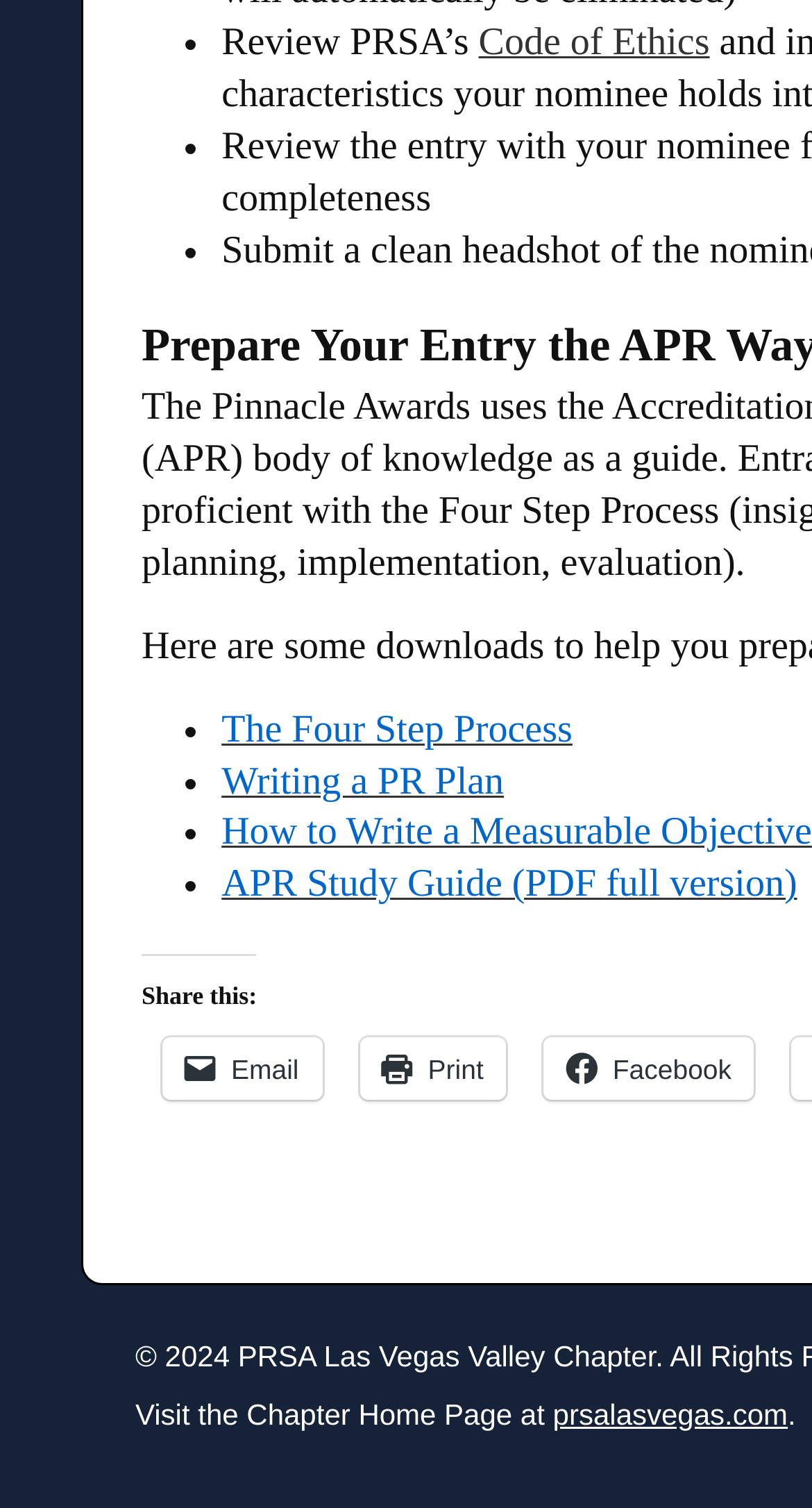Indicate the bounding box coordinates of the clickable region to achieve the following instruction: "Open APR Study Guide."

[0.273, 0.579, 0.982, 0.599]